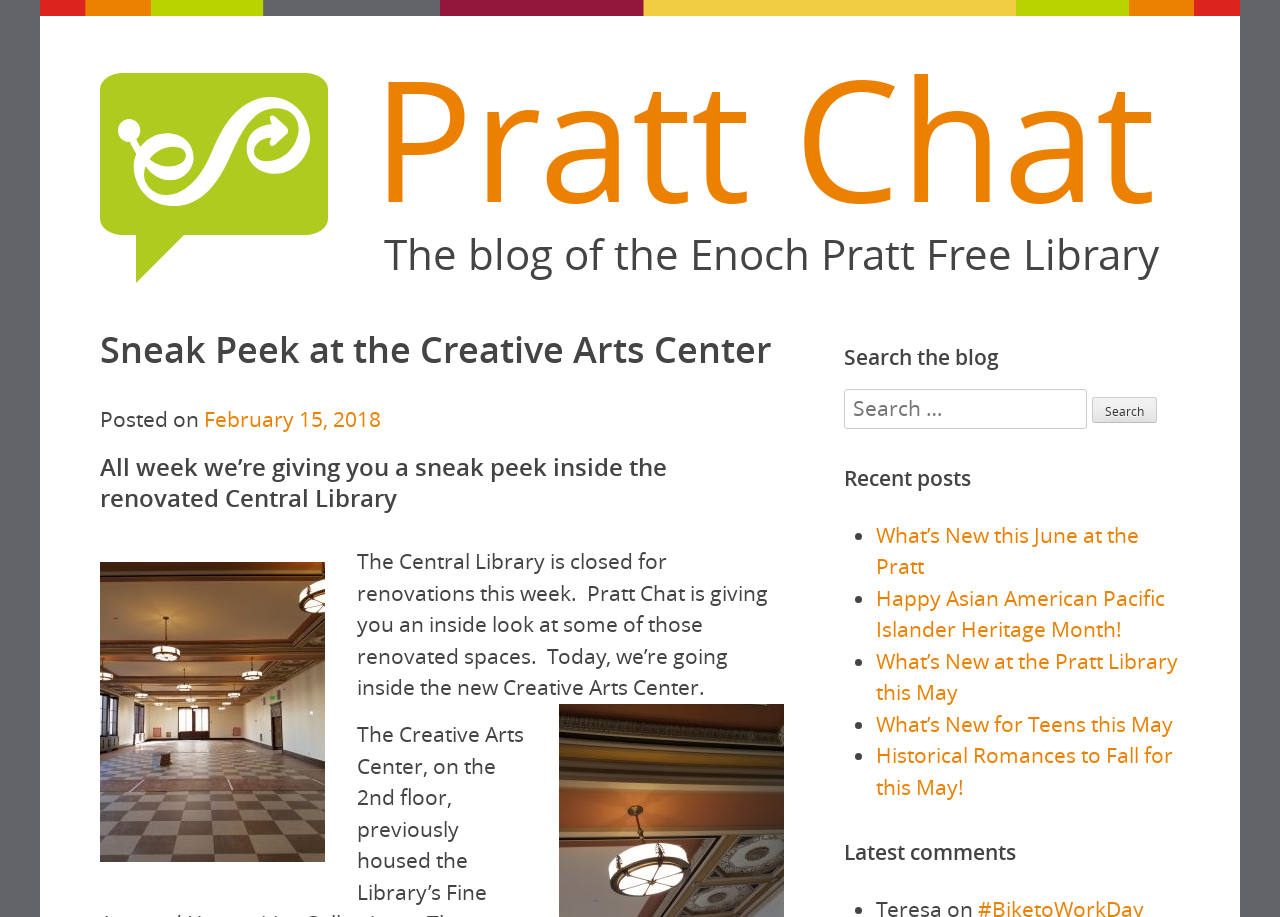Please find the bounding box coordinates of the element that needs to be clicked to perform the following instruction: "Click on the 'Pratt Chat' link". The bounding box coordinates should be four float numbers between 0 and 1, represented as [left, top, right, bottom].

[0.291, 0.028, 0.902, 0.274]